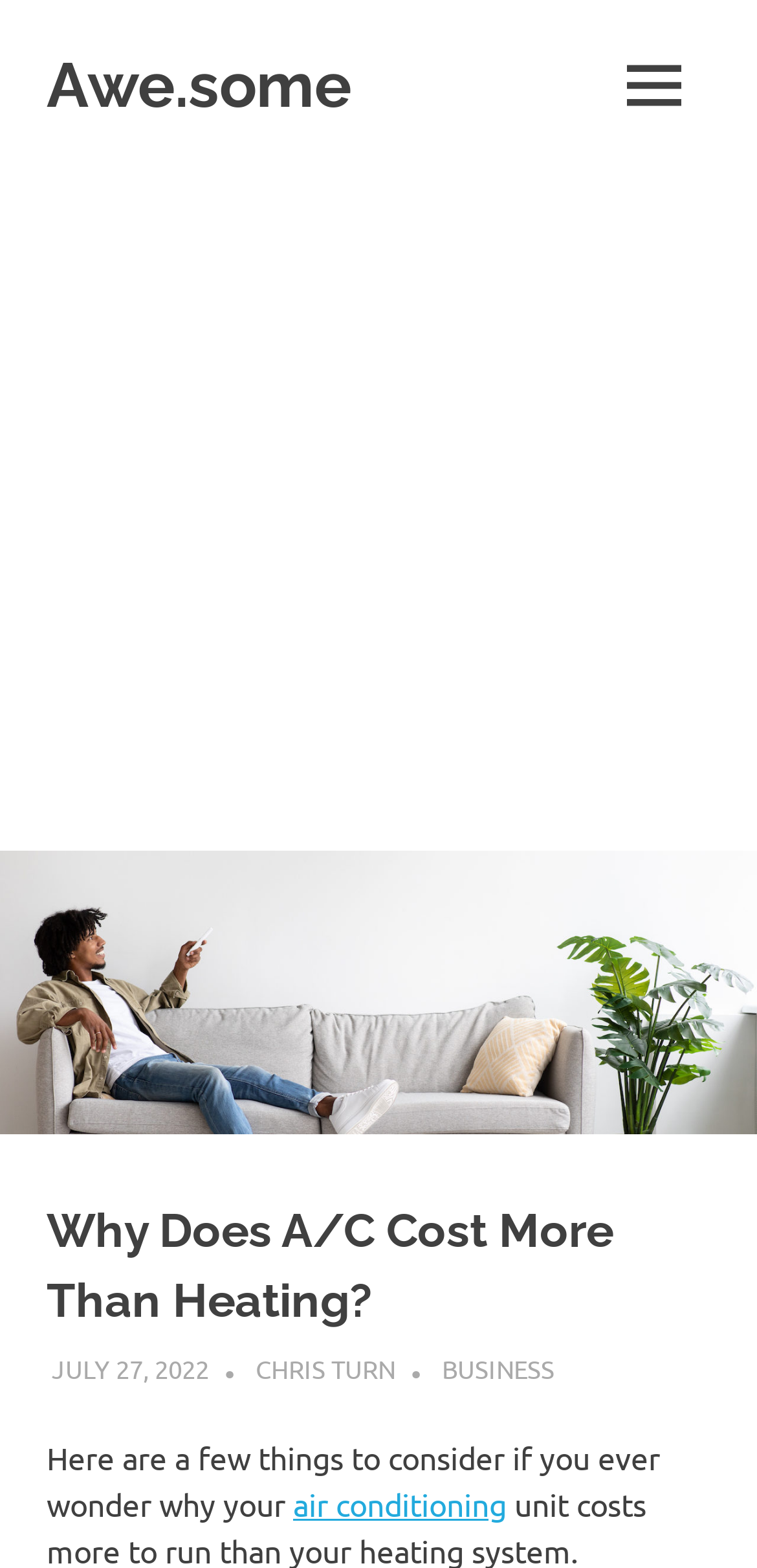Kindly respond to the following question with a single word or a brief phrase: 
What is the website's tagline?

Totally awesome marketing articles